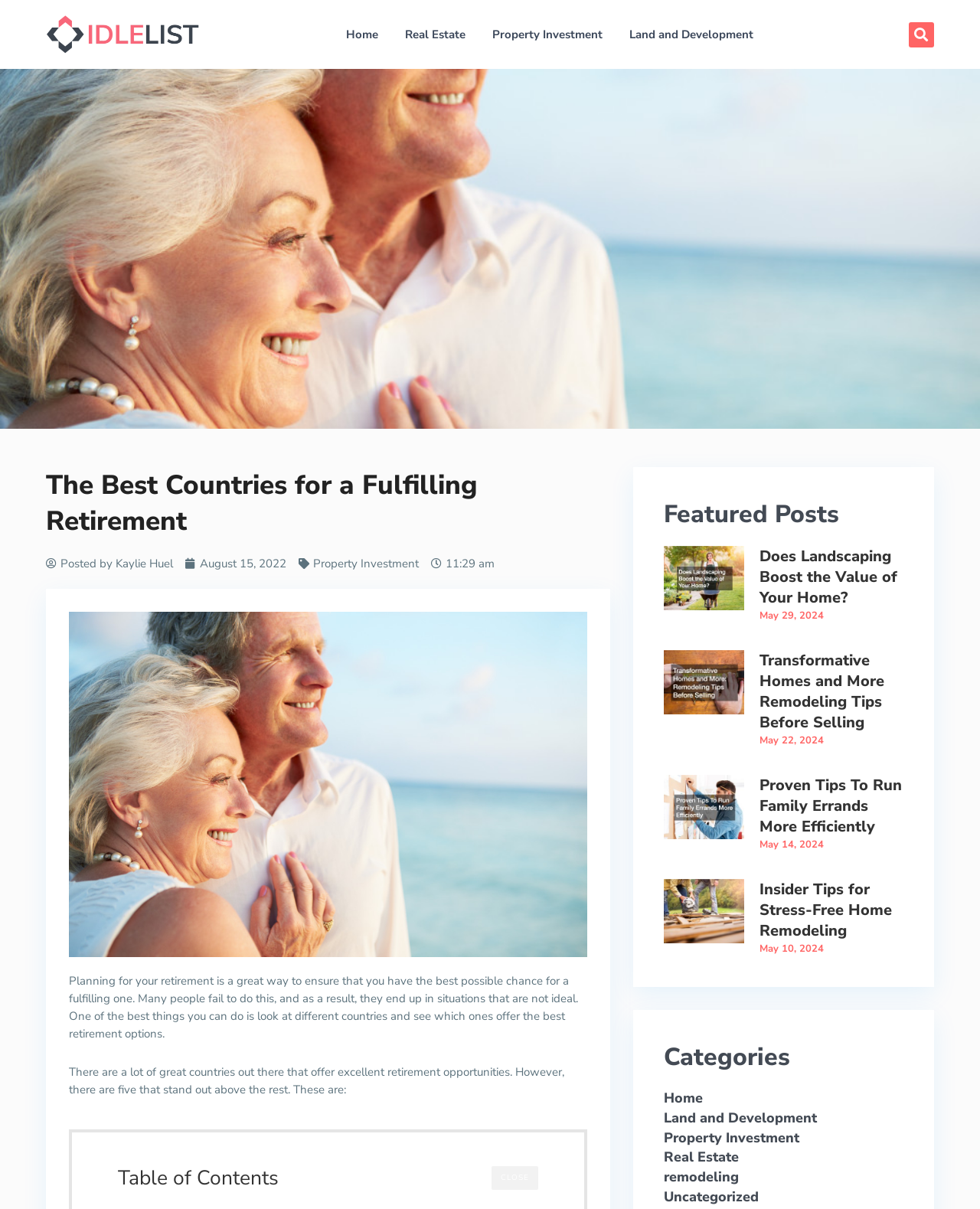Please give a concise answer to this question using a single word or phrase: 
What is the topic of the featured posts?

Home remodeling and landscaping